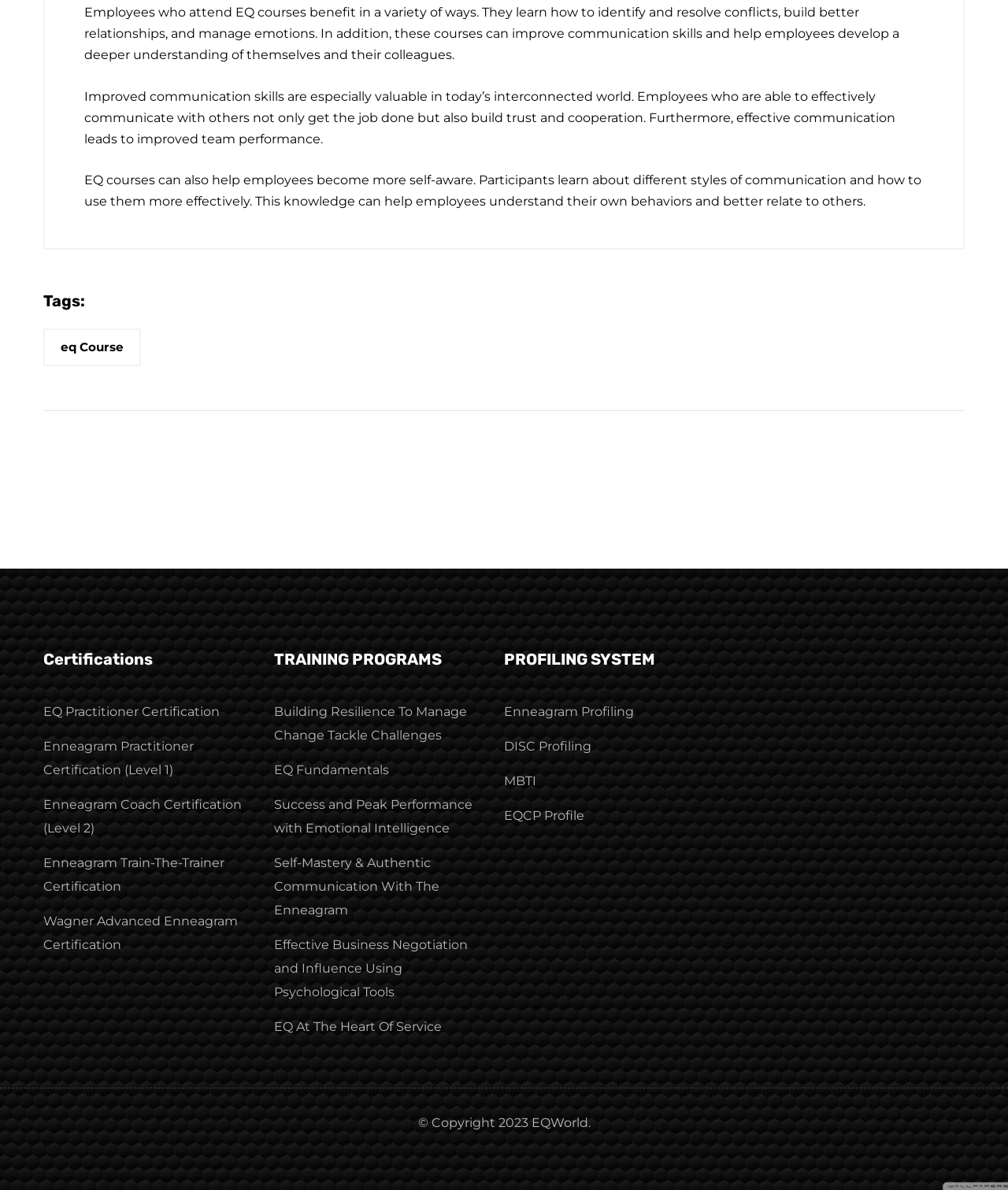Find and specify the bounding box coordinates that correspond to the clickable region for the instruction: "View EQ Practitioner Certification".

[0.043, 0.591, 0.218, 0.604]